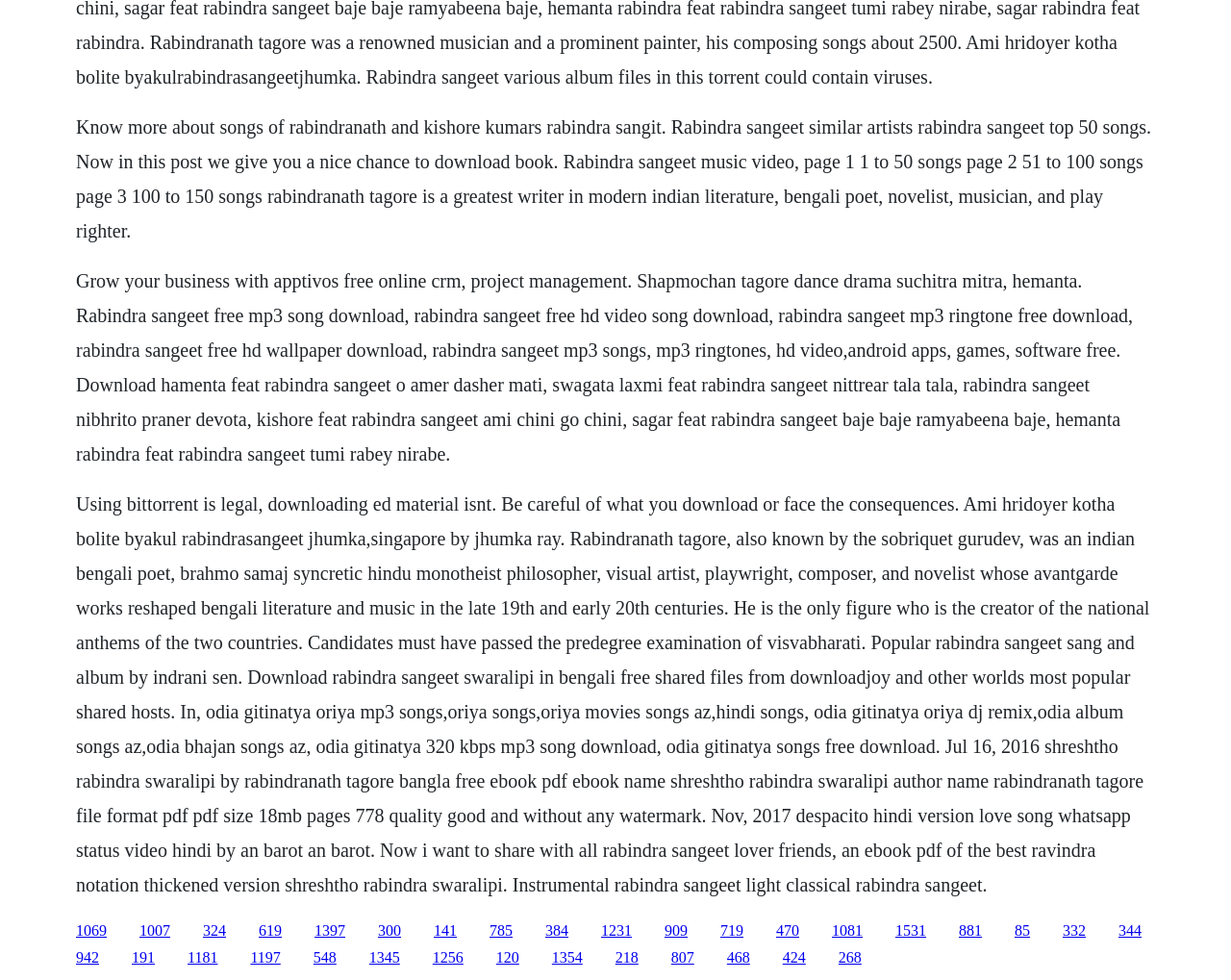Consider the image and give a detailed and elaborate answer to the question: 
Is downloading copyrighted material legal?

The webpage explicitly states that 'Using bittorrent is legal, downloading copyrighted material isn't.' This implies that downloading copyrighted material is not legal.